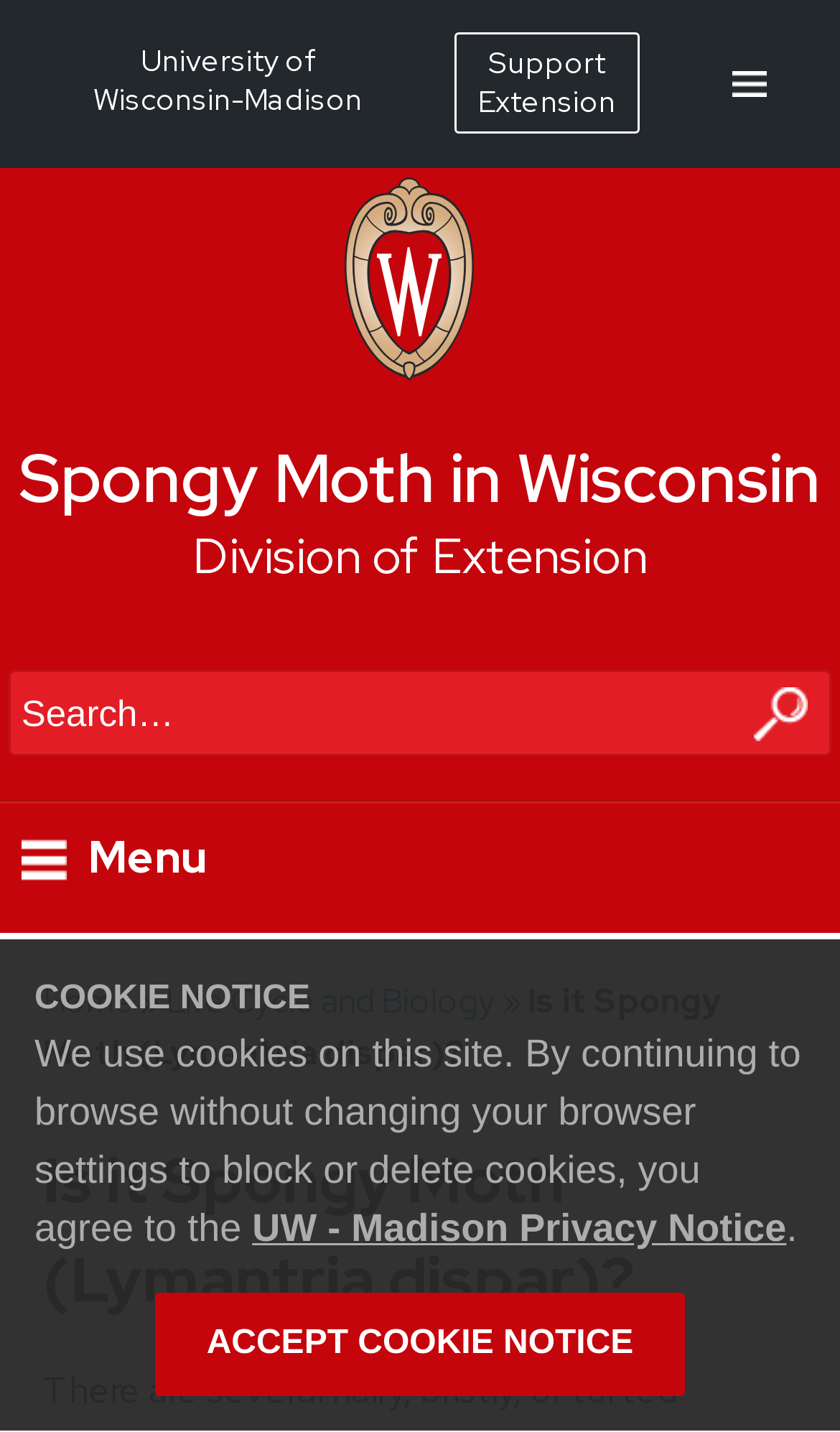Identify the bounding box for the given UI element using the description provided. Coordinates should be in the format (top-left x, top-left y, bottom-right x, bottom-right y) and must be between 0 and 1. Here is the description: Home

[0.051, 0.683, 0.159, 0.715]